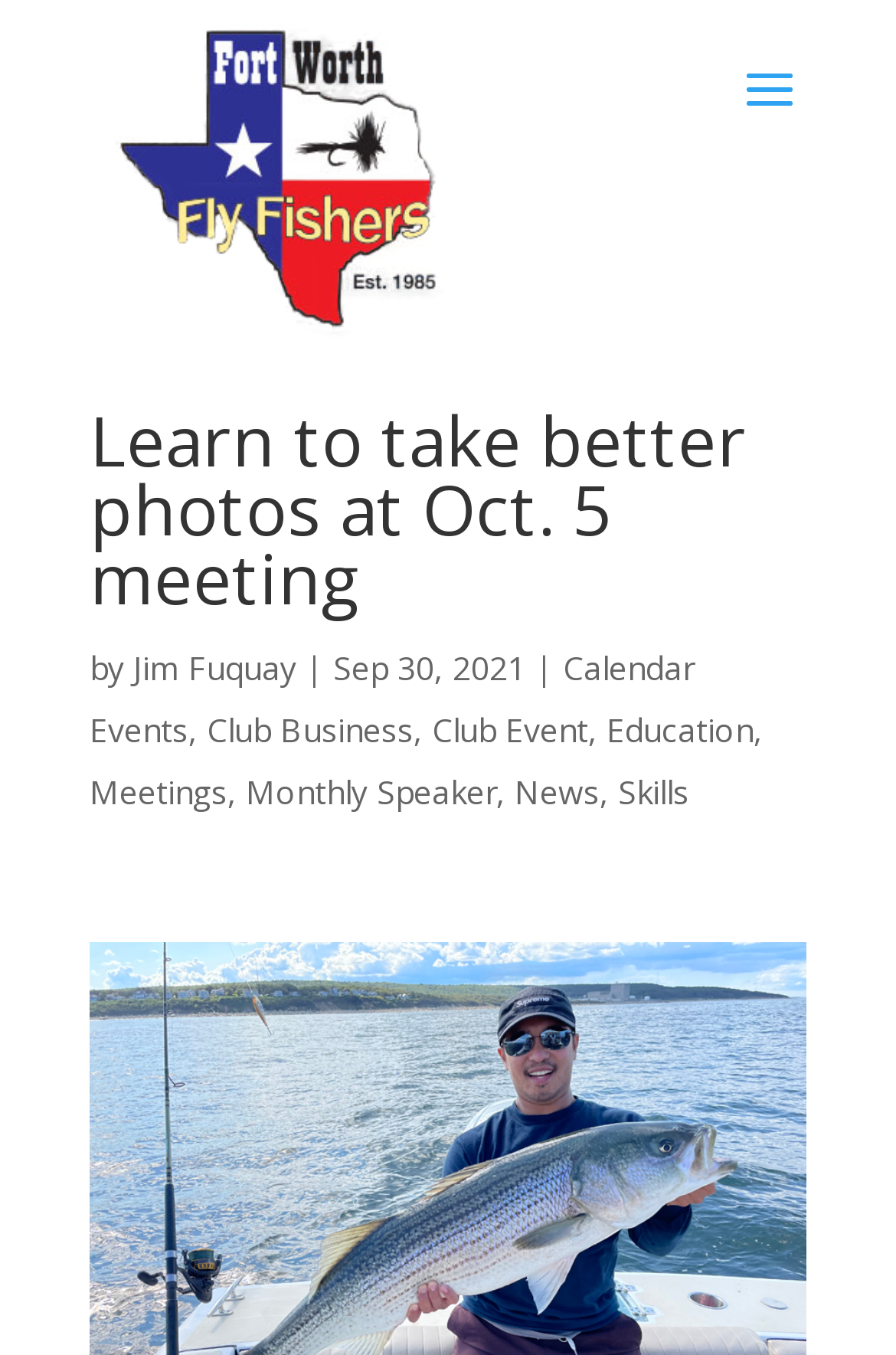What is the date of the article?
Using the screenshot, give a one-word or short phrase answer.

Sep 30, 2021